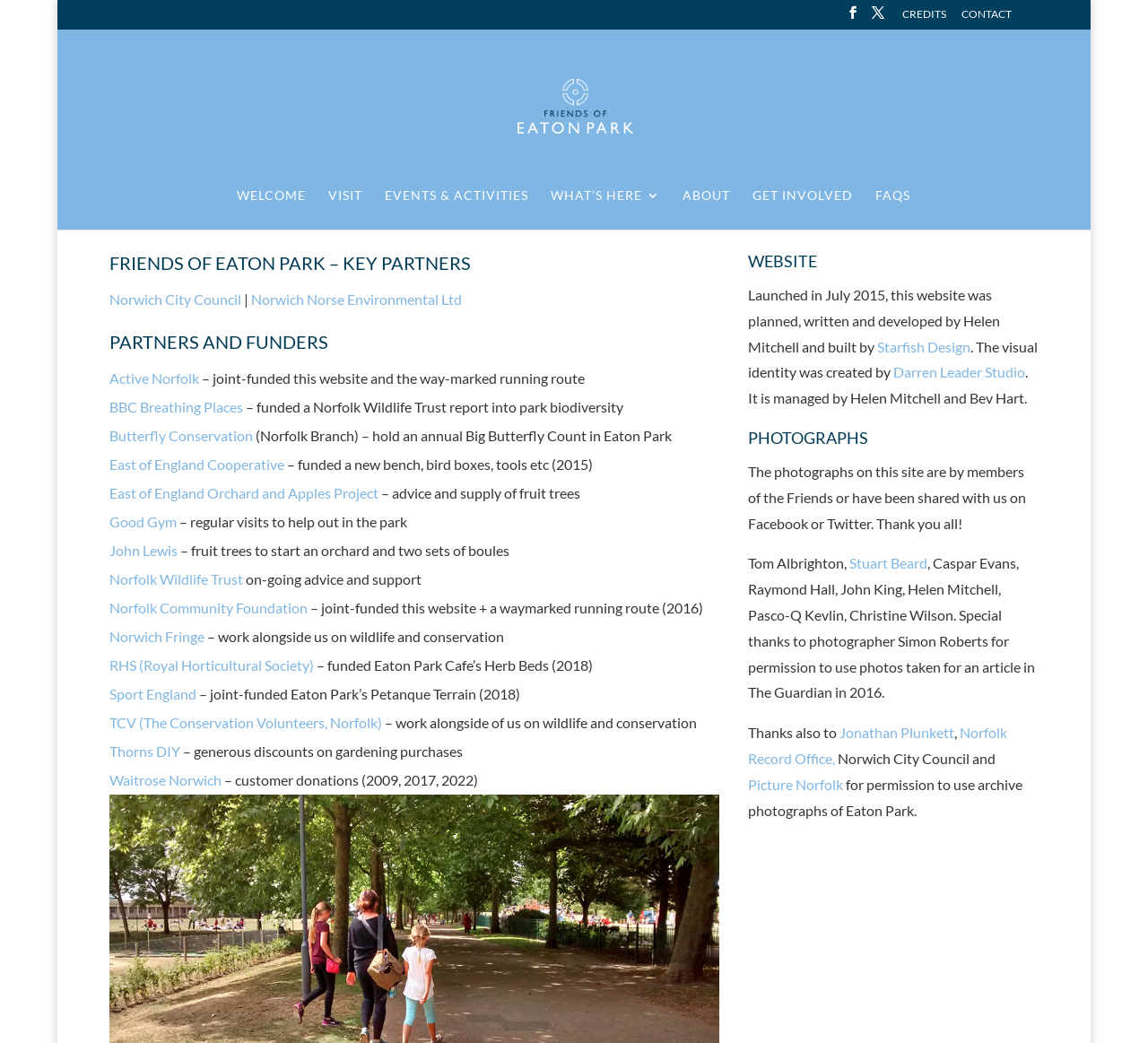Analyze the image and give a detailed response to the question:
What is the name of the organization that funded a Norfolk Wildlife Trust report?

I found the information under the 'PARTNERS AND FUNDERS' section, which states that BBC Breathing Places funded a Norfolk Wildlife Trust report into park biodiversity.